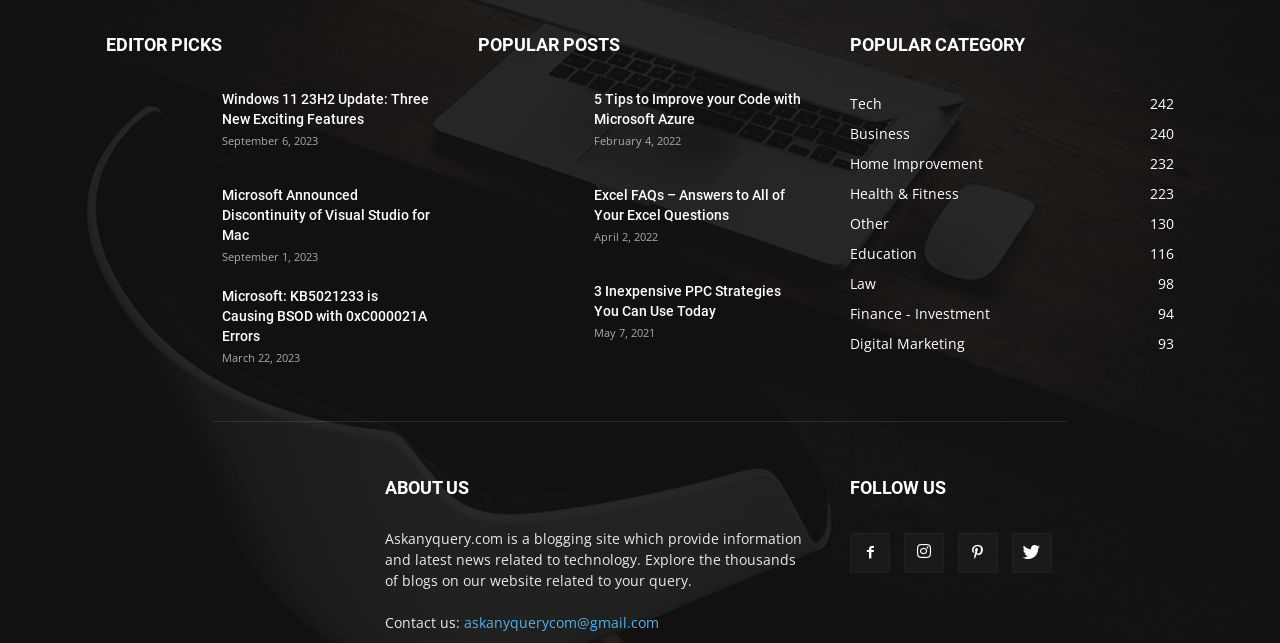What is the purpose of the website?
Answer the question using a single word or phrase, according to the image.

Provide technology-related information